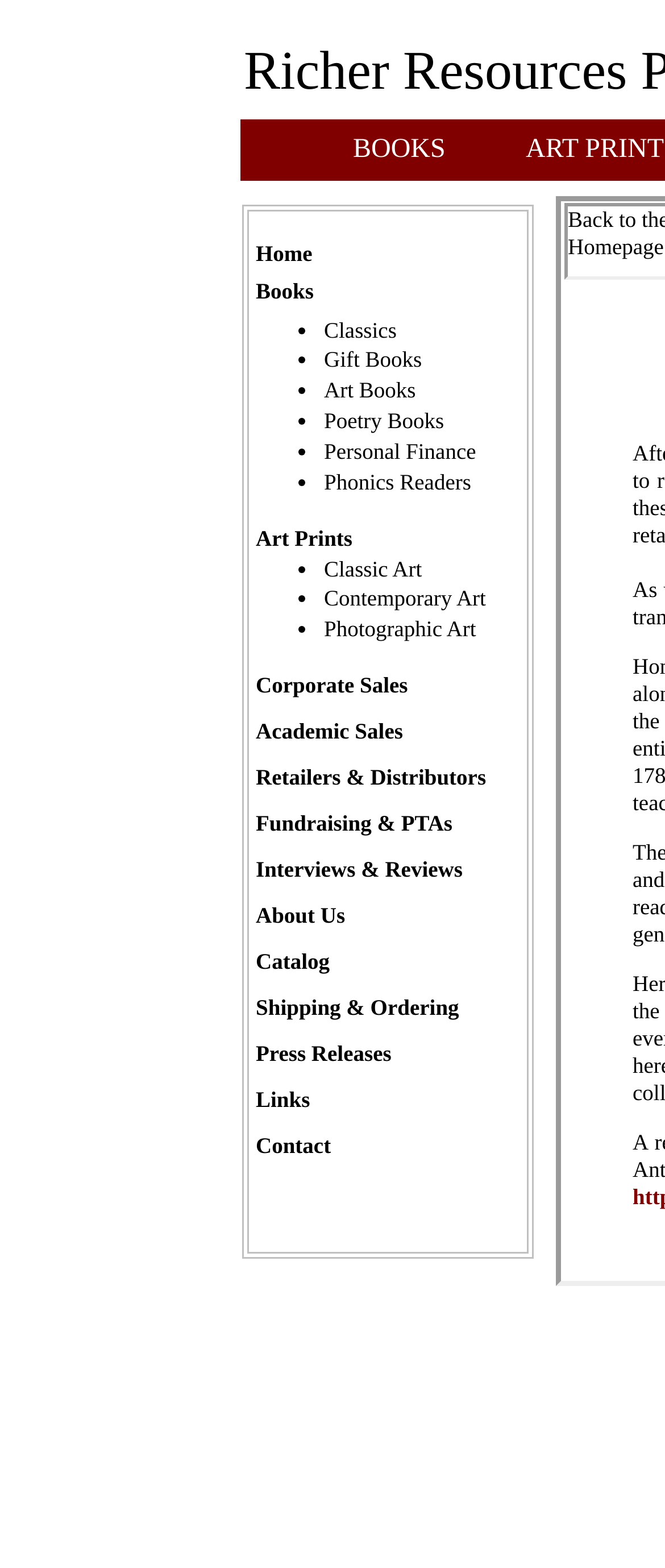Reply to the question with a single word or phrase:
What is the last link in the main navigation menu?

Contact